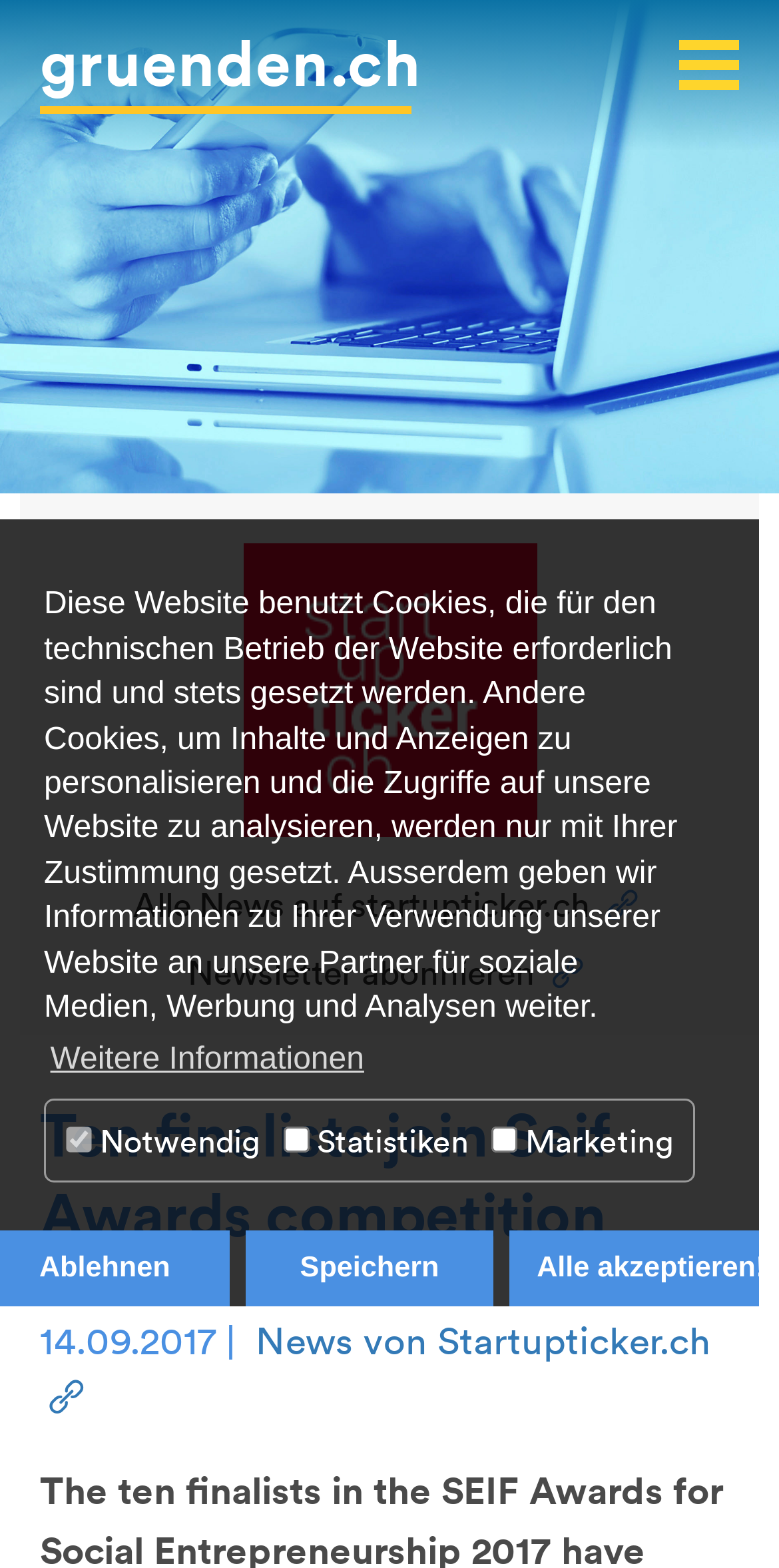Please locate the bounding box coordinates of the element's region that needs to be clicked to follow the instruction: "Read the news from startupticker.ch". The bounding box coordinates should be provided as four float numbers between 0 and 1, i.e., [left, top, right, bottom].

[0.171, 0.563, 0.829, 0.59]